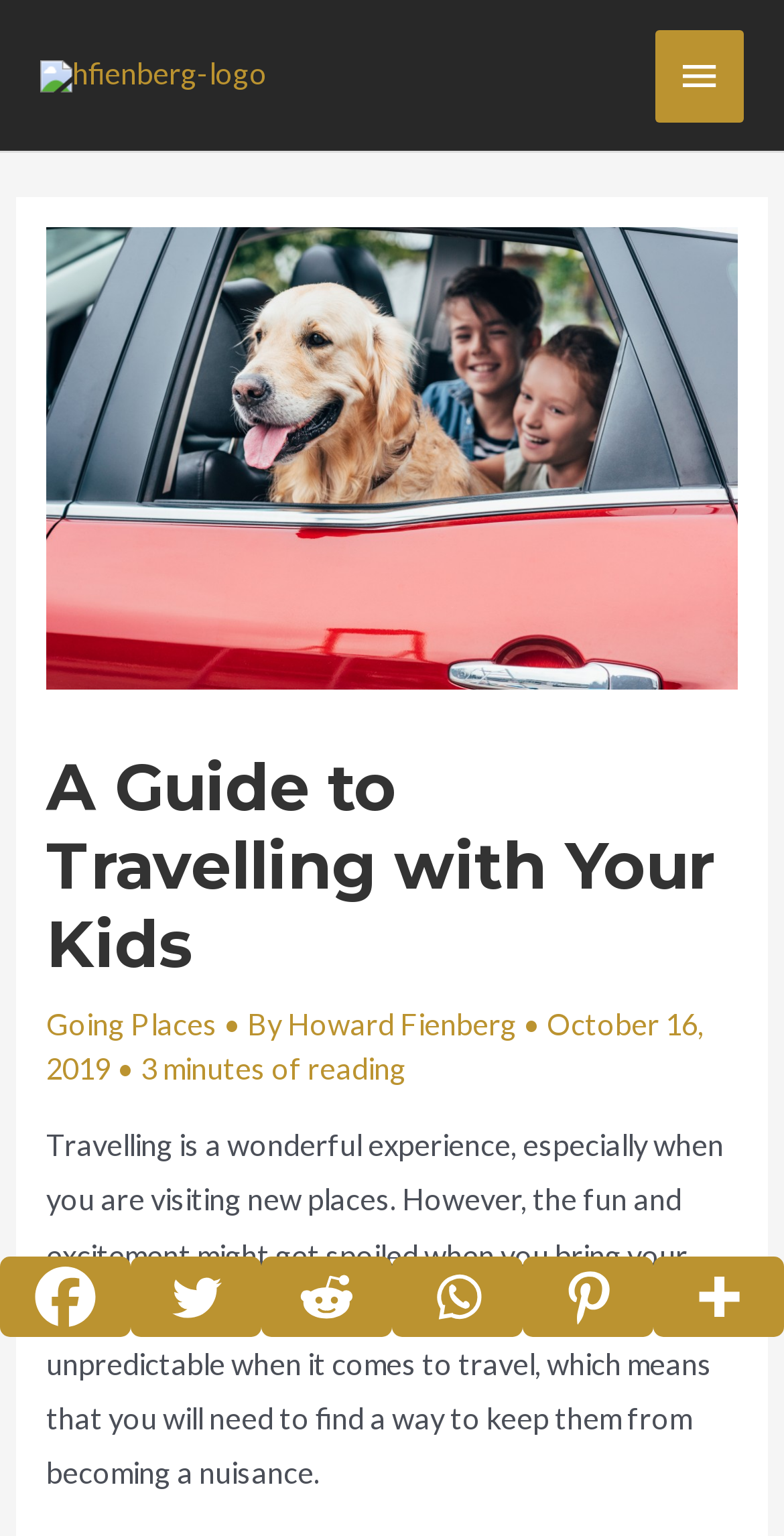Locate the bounding box coordinates of the clickable area to execute the instruction: "click the admin email link". Provide the coordinates as four float numbers between 0 and 1, represented as [left, top, right, bottom].

None